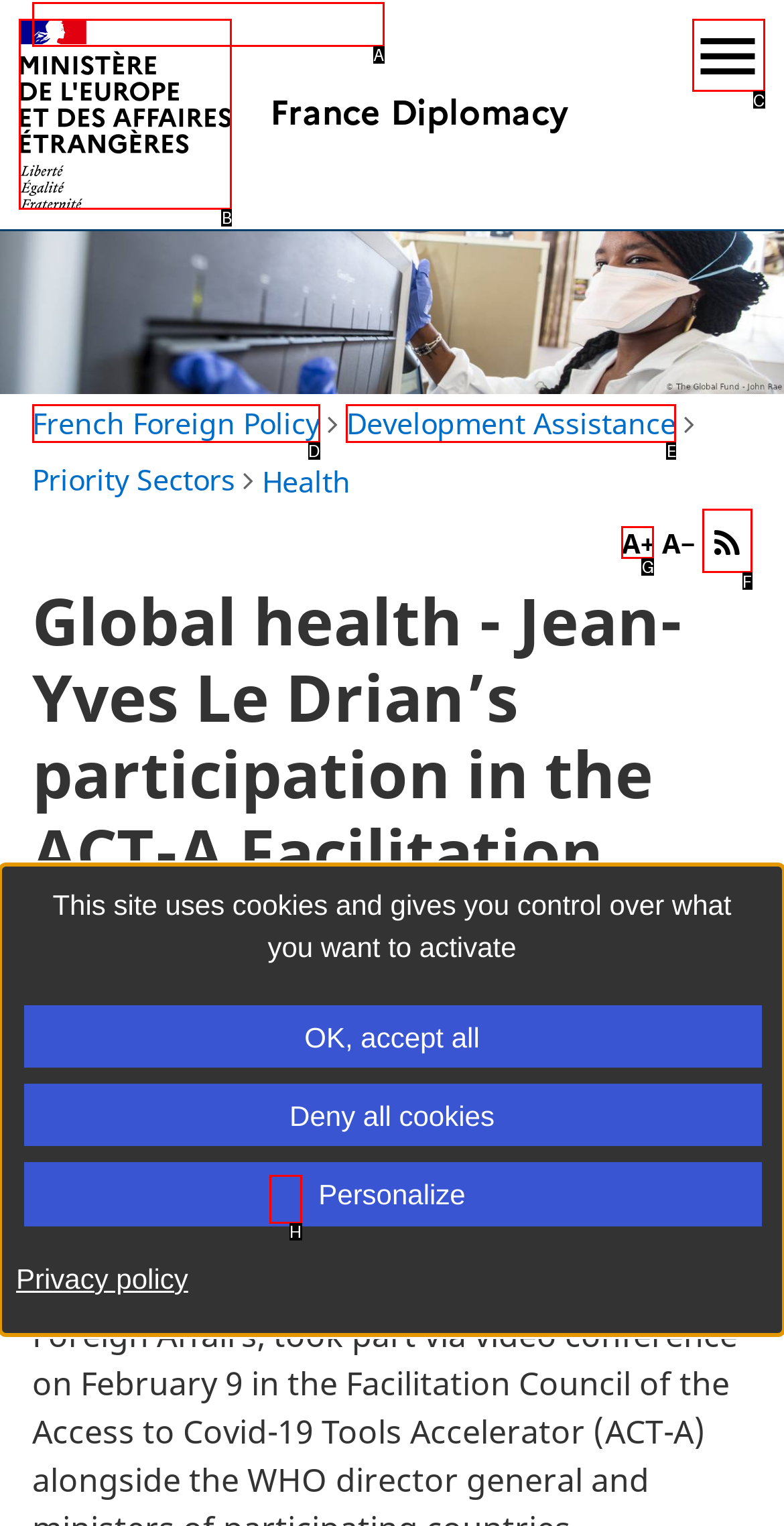Identify which lettered option to click to carry out the task: Increase text size. Provide the letter as your answer.

G